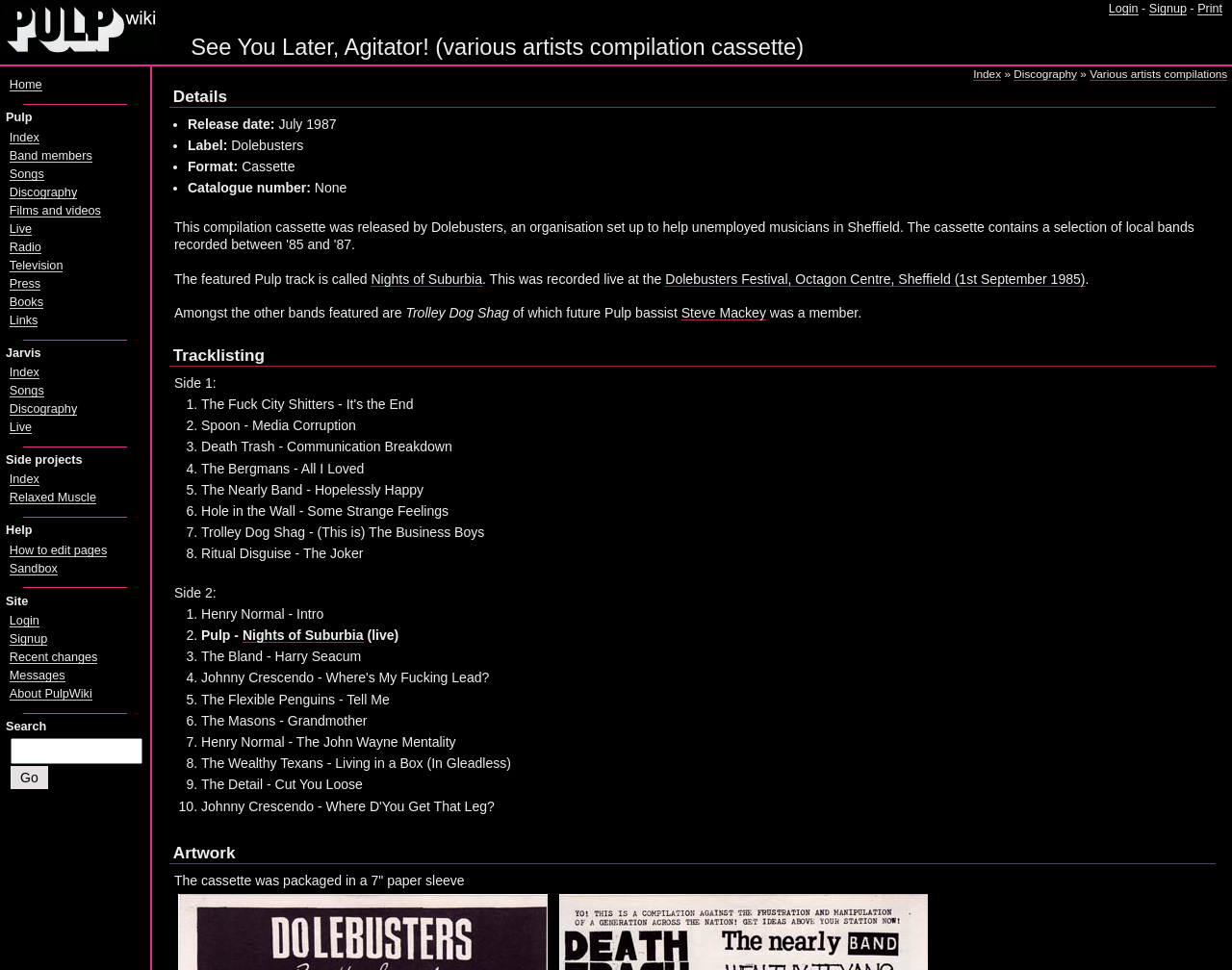Give a detailed account of the webpage's layout and content.

The webpage is about a music compilation cassette titled "See You Later, Agitator!" featuring various artists, including Pulp. At the top of the page, there is a heading with the title of the cassette, and below it, there are links to "Login", "Signup", "Print", and other navigation options.

The main content of the page is divided into sections, starting with a heading "Details" that provides information about the cassette, including its release date, label, format, and catalogue number. Below this section, there is a paragraph of text that mentions the featured Pulp track, "Nights of Suburbia", which was recorded live at the Dolebusters Festival in Sheffield.

The next section is titled "Tracklisting" and lists the songs on the cassette, divided into two sides. Each song is listed with its title and artist, and some tracks have additional information, such as "(live)" to indicate that they were recorded live.

Following the tracklisting, there is a section titled "Artwork" that describes the packaging of the cassette, including a 7" paper sleeve. This section also includes links to images of the artwork.

Throughout the page, there are various links to other pages, including "Index", "Discography", and "Various artists compilations", which suggest that the webpage is part of a larger website about music.